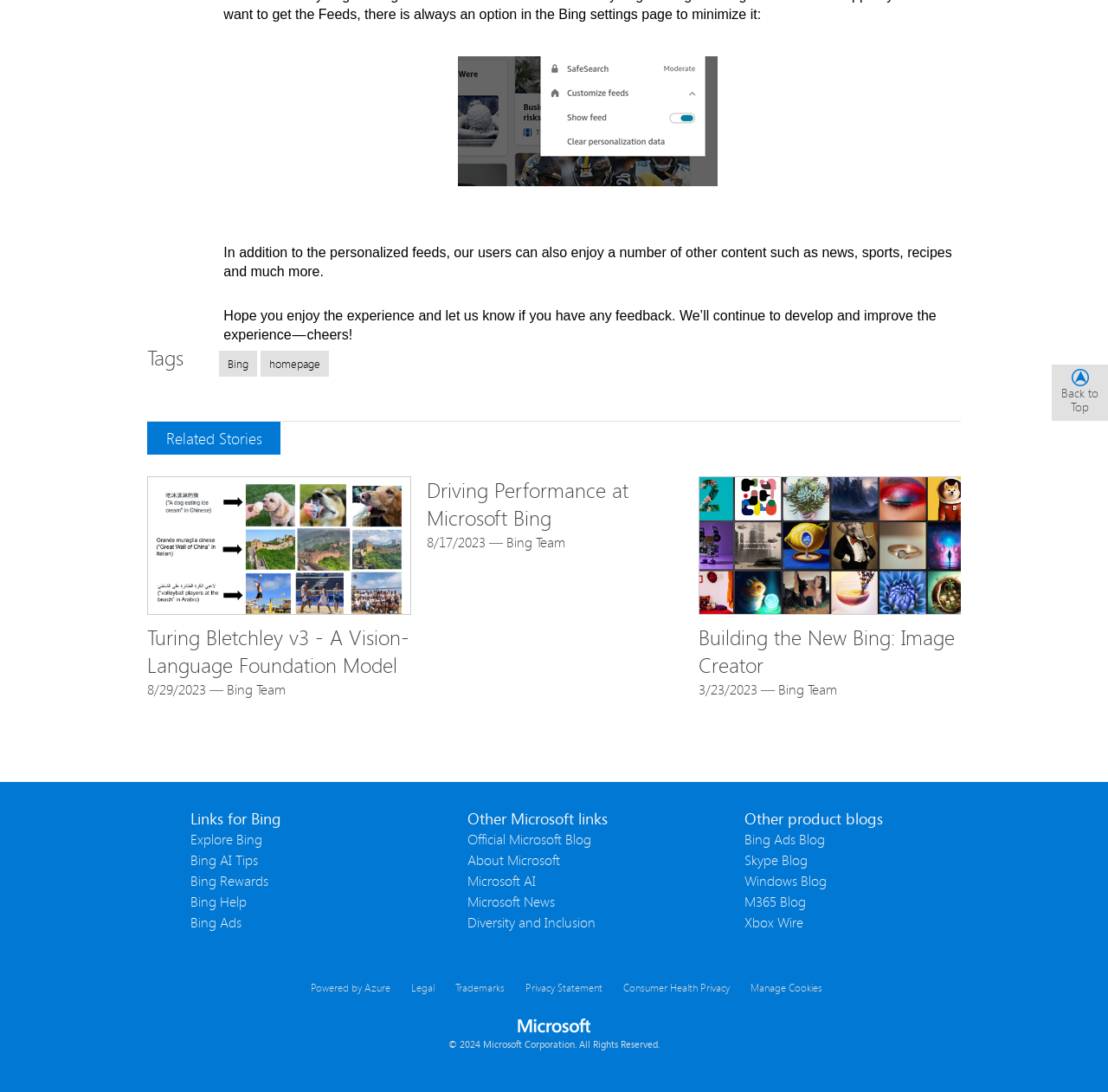Find the bounding box coordinates of the clickable element required to execute the following instruction: "Read 'Turing Bletchley v3 - A Vision-Language Foundation Model'". Provide the coordinates as four float numbers between 0 and 1, i.e., [left, top, right, bottom].

[0.133, 0.436, 0.37, 0.563]